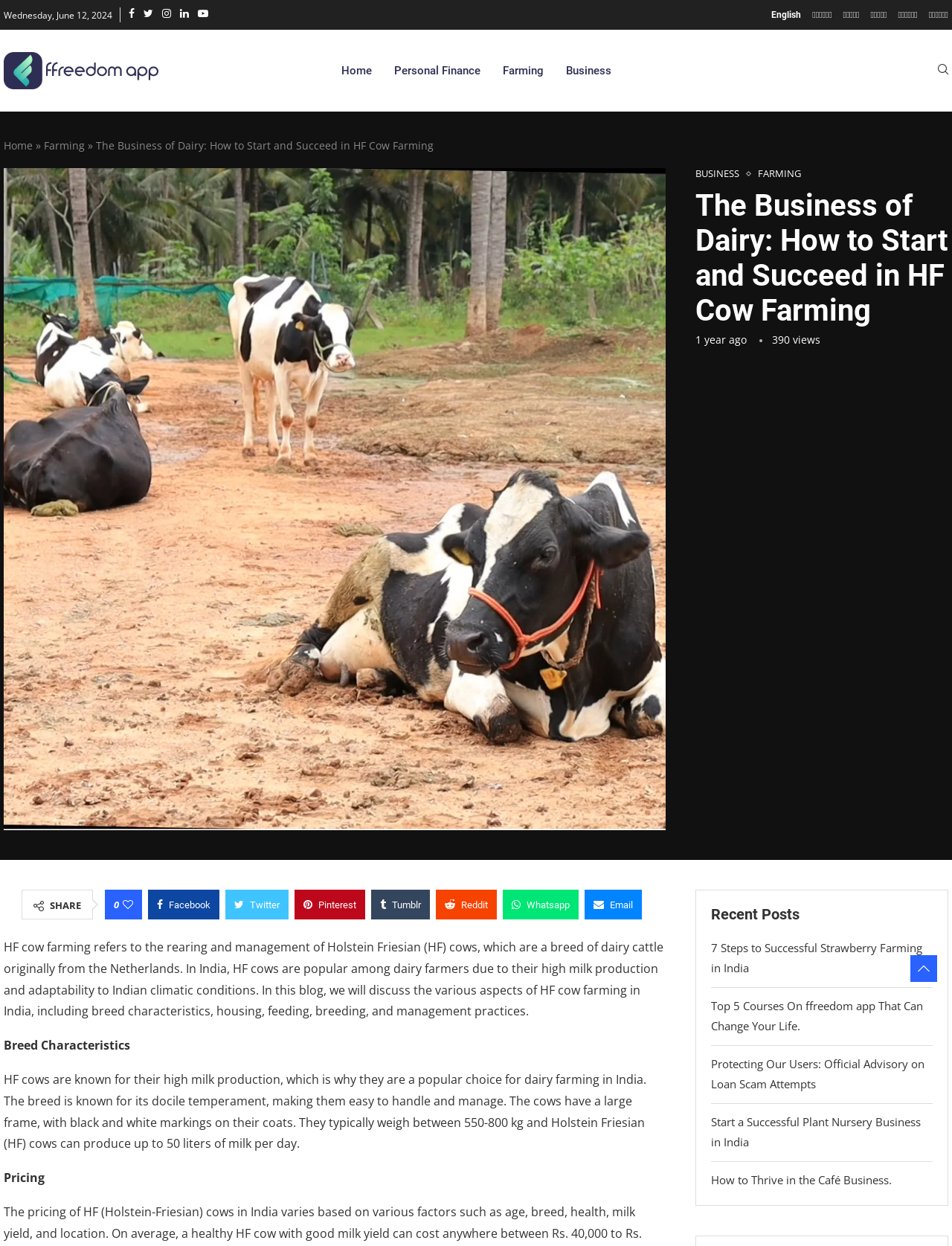From the element description: "മലയാളം", extract the bounding box coordinates of the UI element. The coordinates should be expressed as four float numbers between 0 and 1, in the order [left, top, right, bottom].

[0.976, 0.003, 0.996, 0.021]